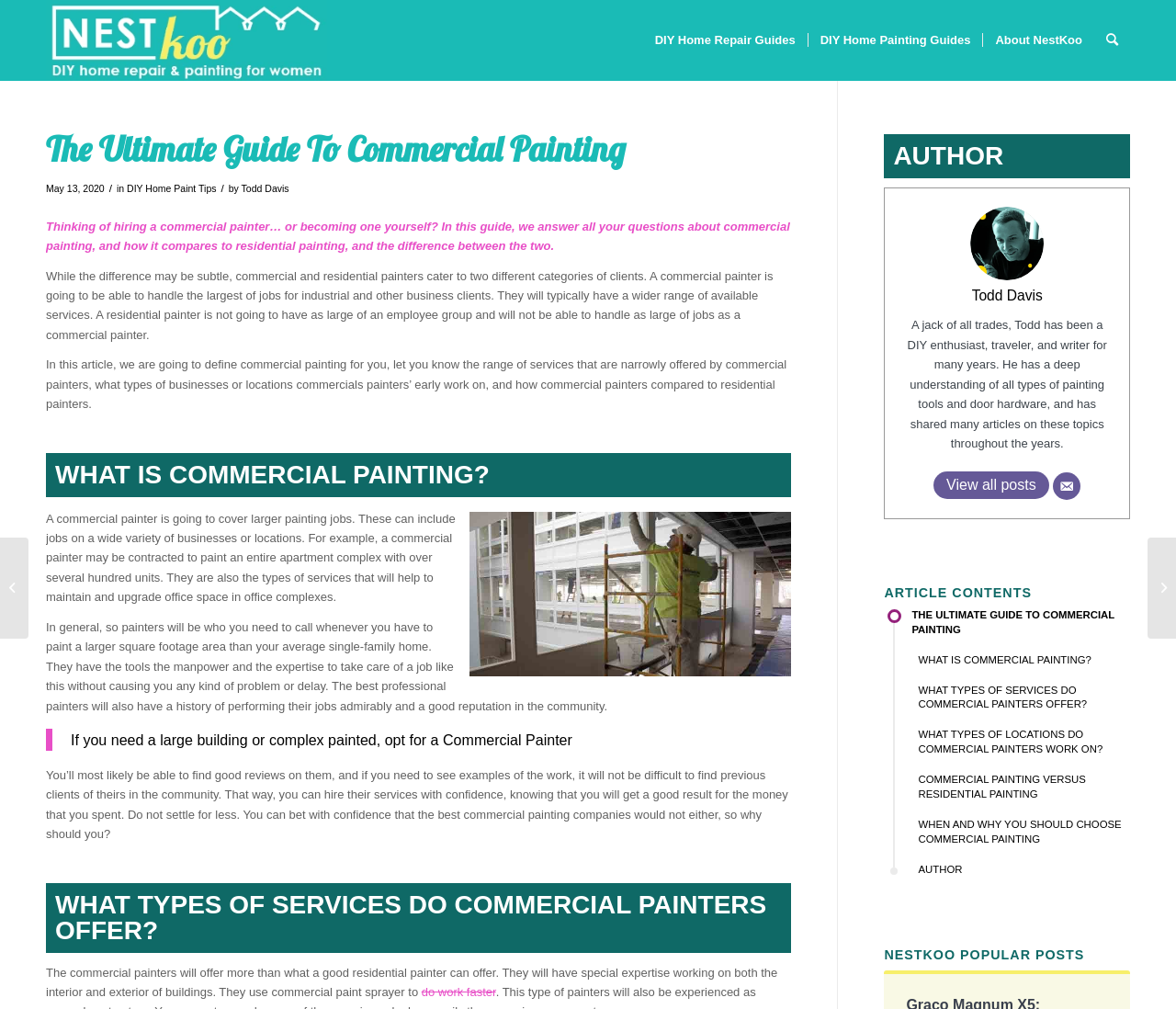Who is the author of this guide?
Please utilize the information in the image to give a detailed response to the question.

The webpage provides information about the author, Todd Davis, who is a DIY enthusiast, traveler, and writer with a deep understanding of painting tools and door hardware.